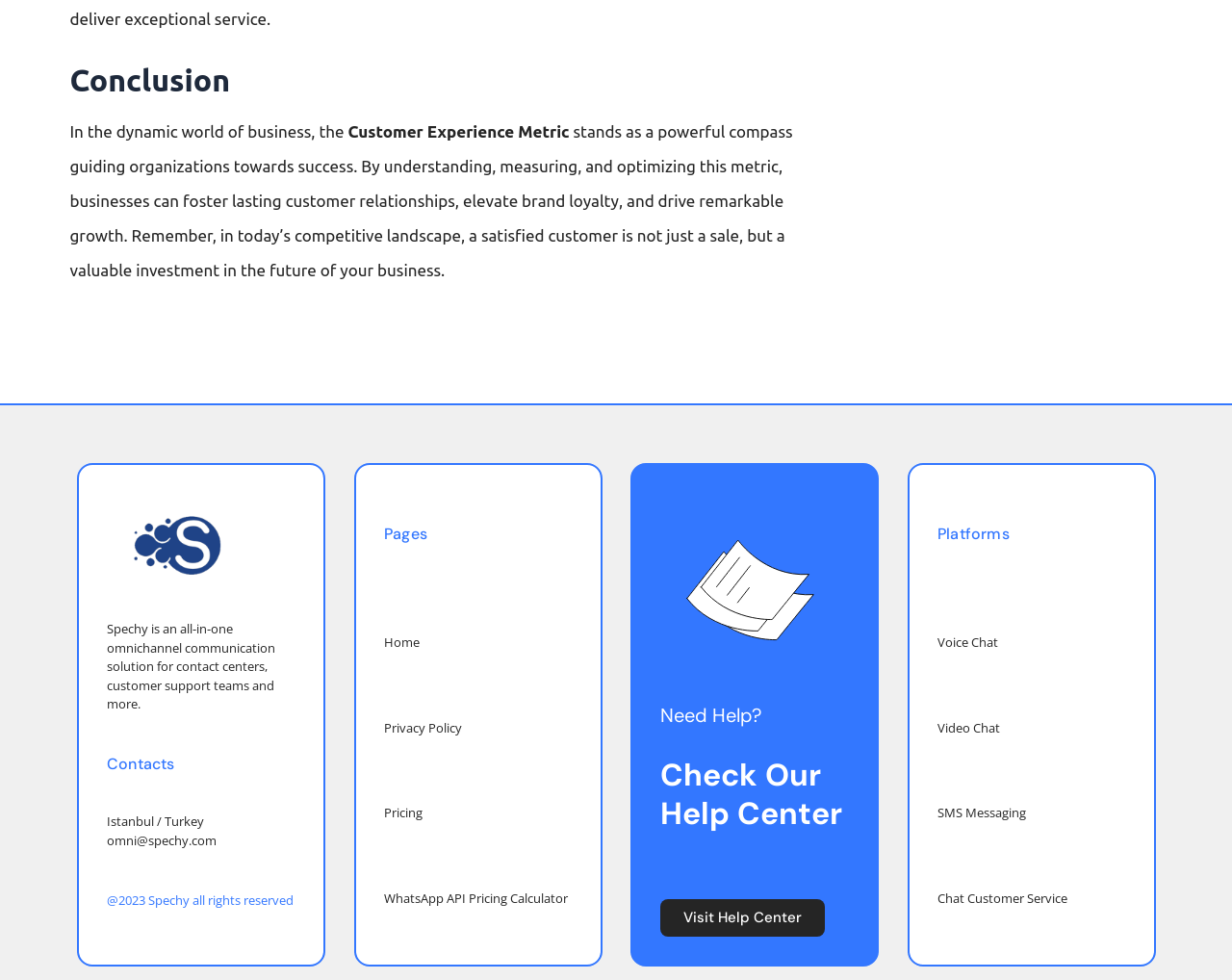Respond to the question below with a concise word or phrase:
What is the location of the company?

Istanbul / Turkey